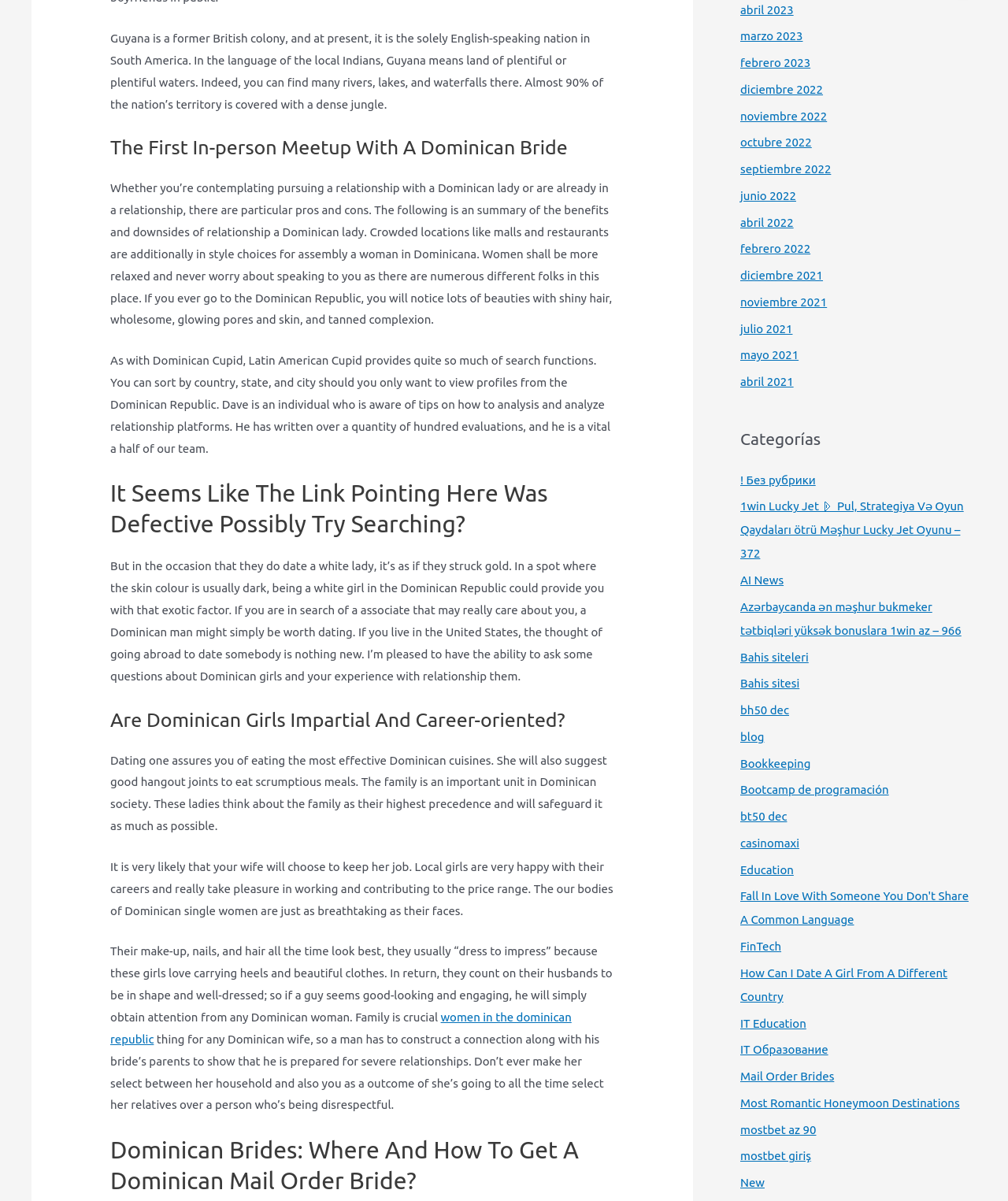Please find and report the bounding box coordinates of the element to click in order to perform the following action: "Go to 'Documentation'". The coordinates should be expressed as four float numbers between 0 and 1, in the format [left, top, right, bottom].

None